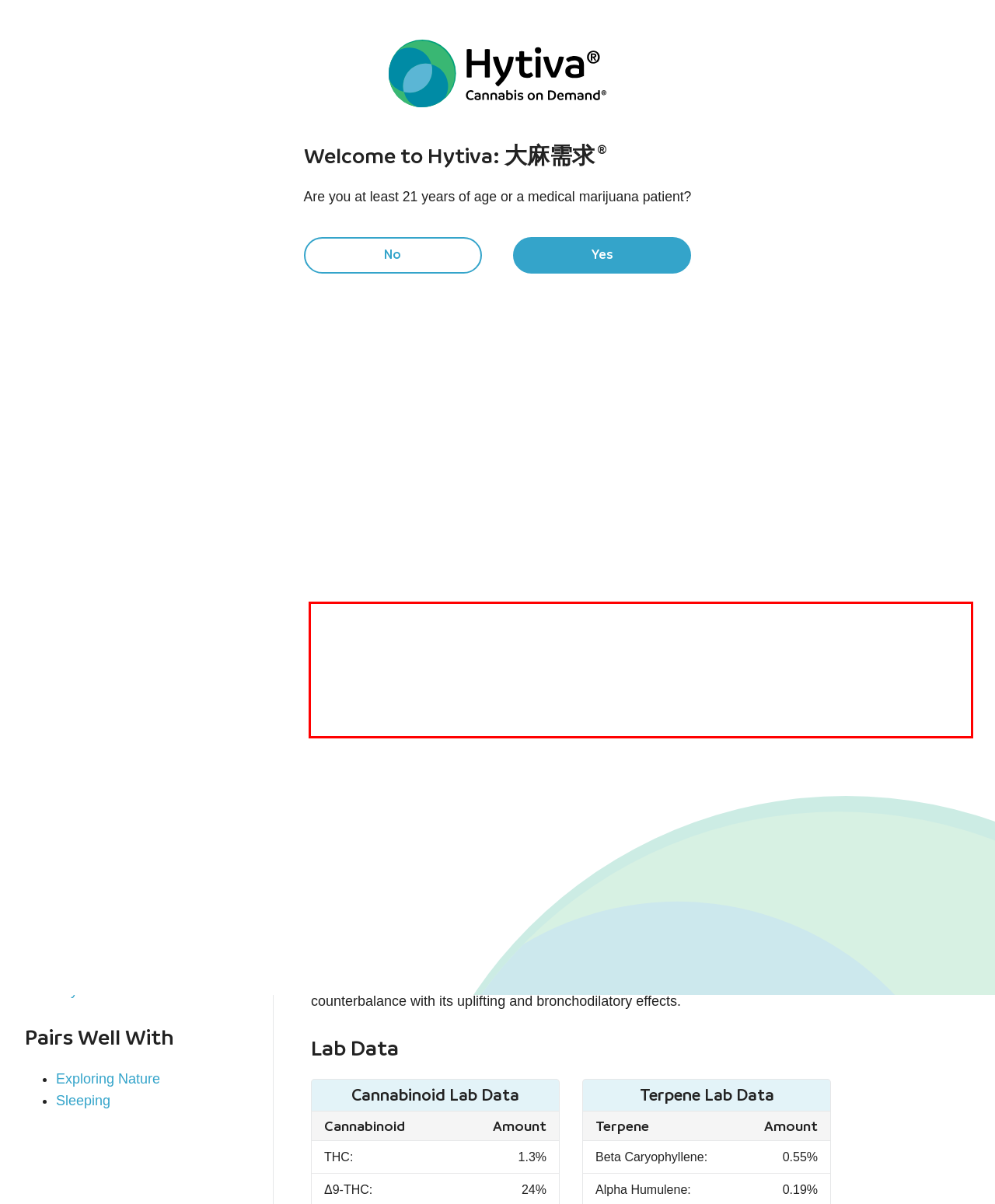Please examine the webpage screenshot and extract the text within the red bounding box using OCR.

Cheese is known for its harmonious effects, capable of enhancing mood and bringing about relaxation simultaneously. Users describe experiencing a swift lift in spirits, which helps in managing stress, followed by a comforting ease that supports relaxation. This blend of effects positions Cheese as a preferred option for a broad audience, offering a sense of well-being without leading to intense drowsiness. Additionally, it's reported to gently stimulate appetite, serving those looking to increase their food intake. Cheese is versatile, fitting well into morning routines for a positive start or evening rituals for relaxation.